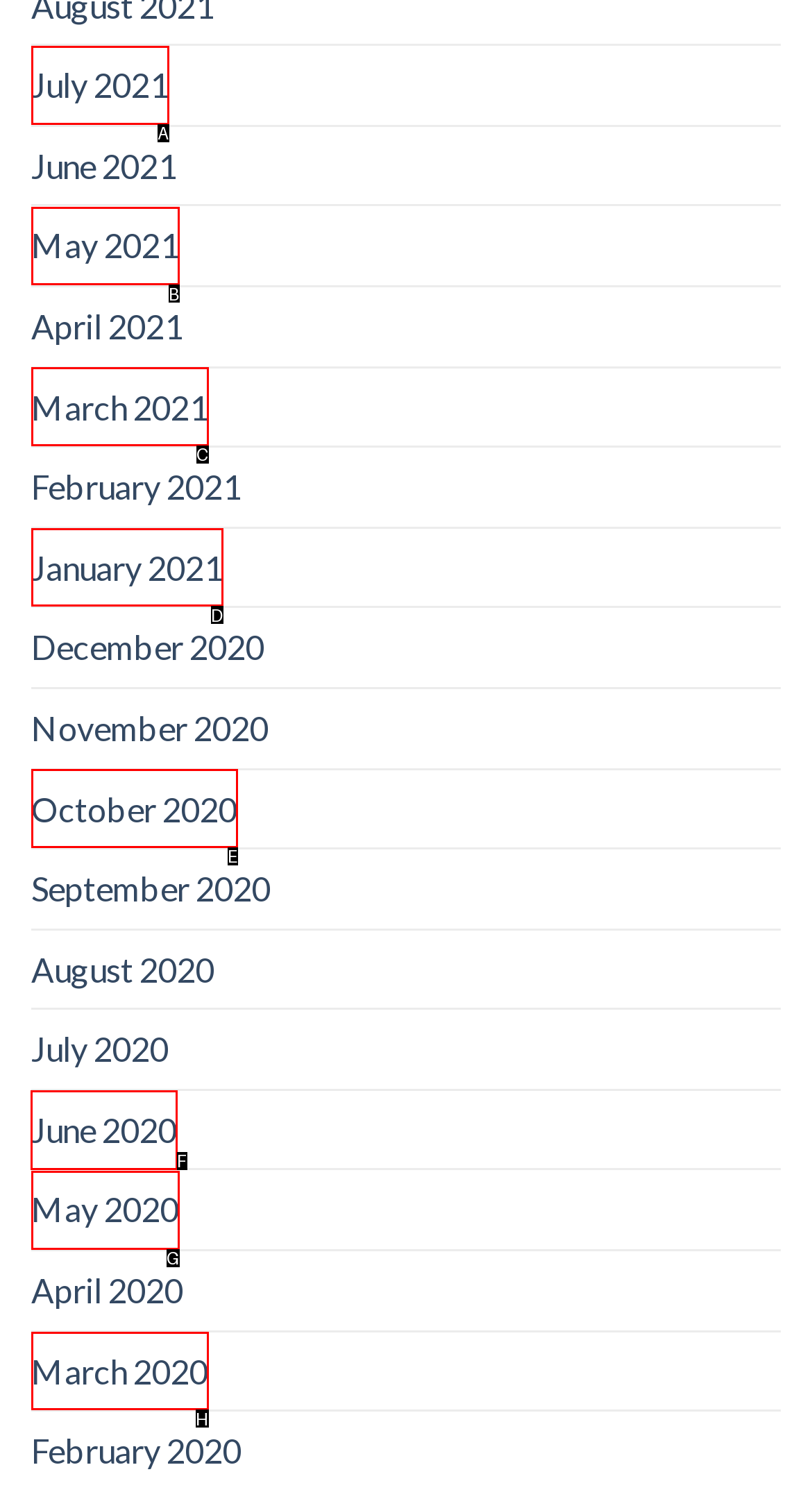Select the UI element that should be clicked to execute the following task: go to June 2020
Provide the letter of the correct choice from the given options.

F